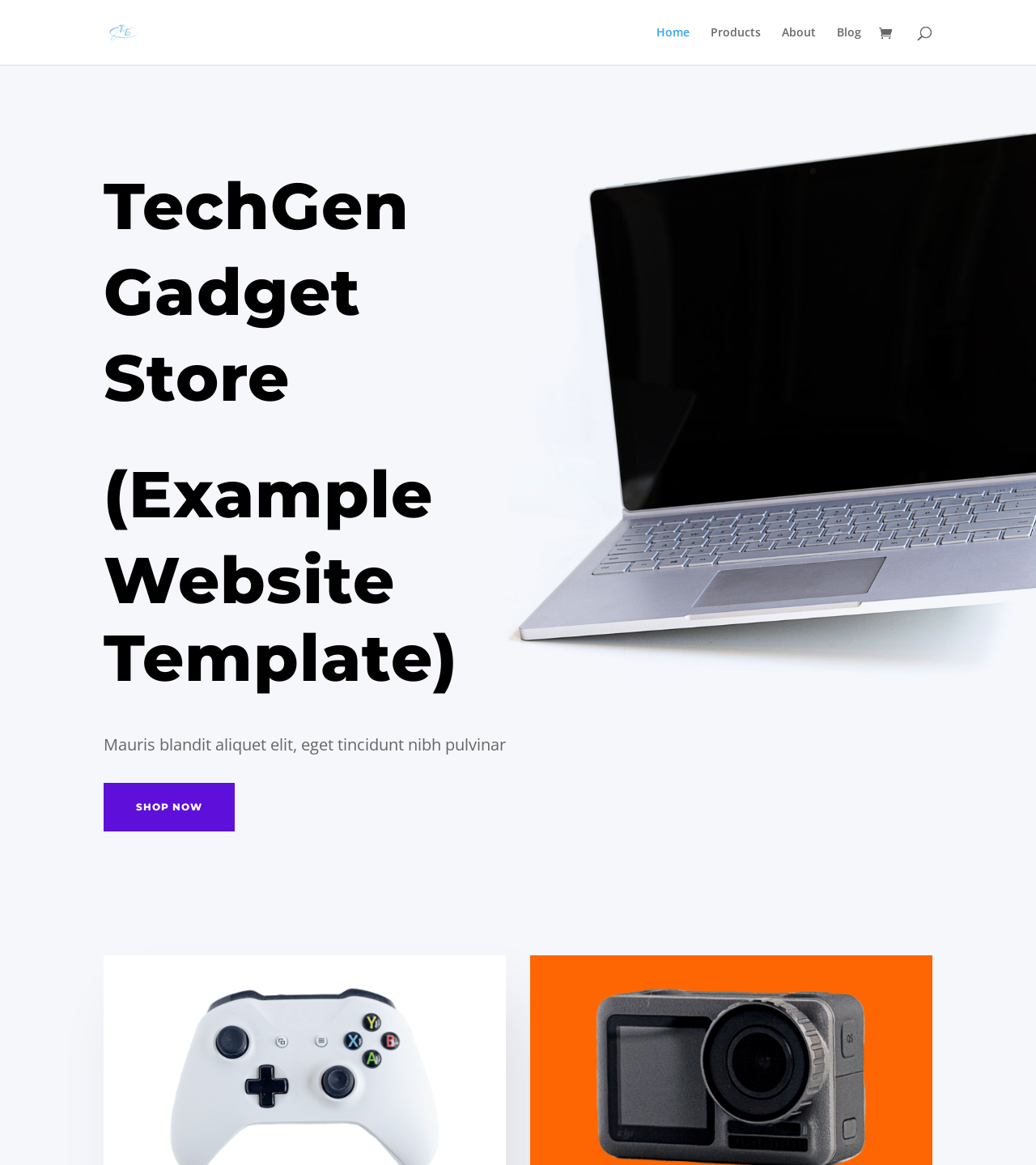What is the search bar located?
Please use the image to provide a one-word or short phrase answer.

Top of the page